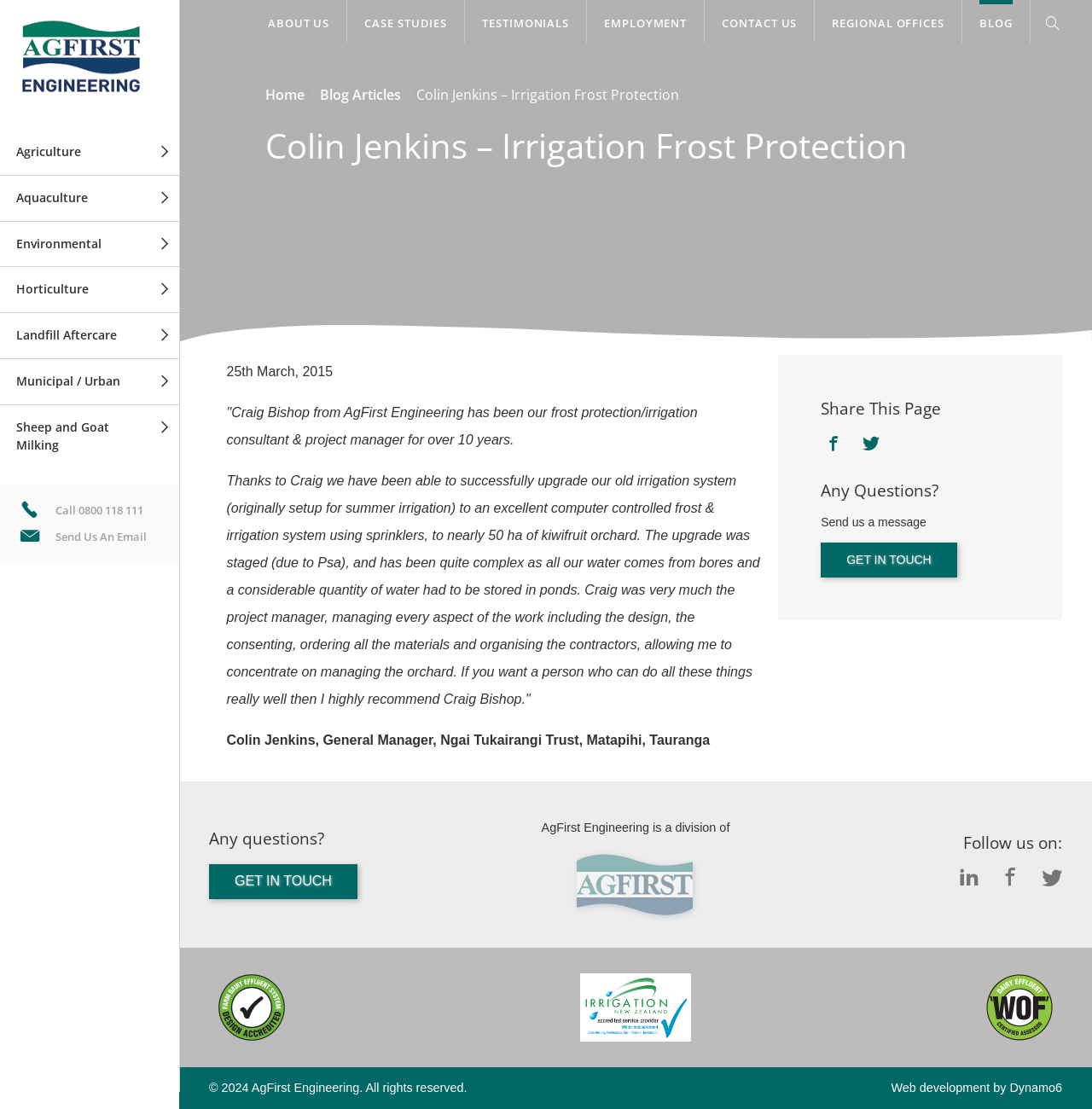What is the purpose of the links on the left side?
Using the screenshot, give a one-word or short phrase answer.

Navigation